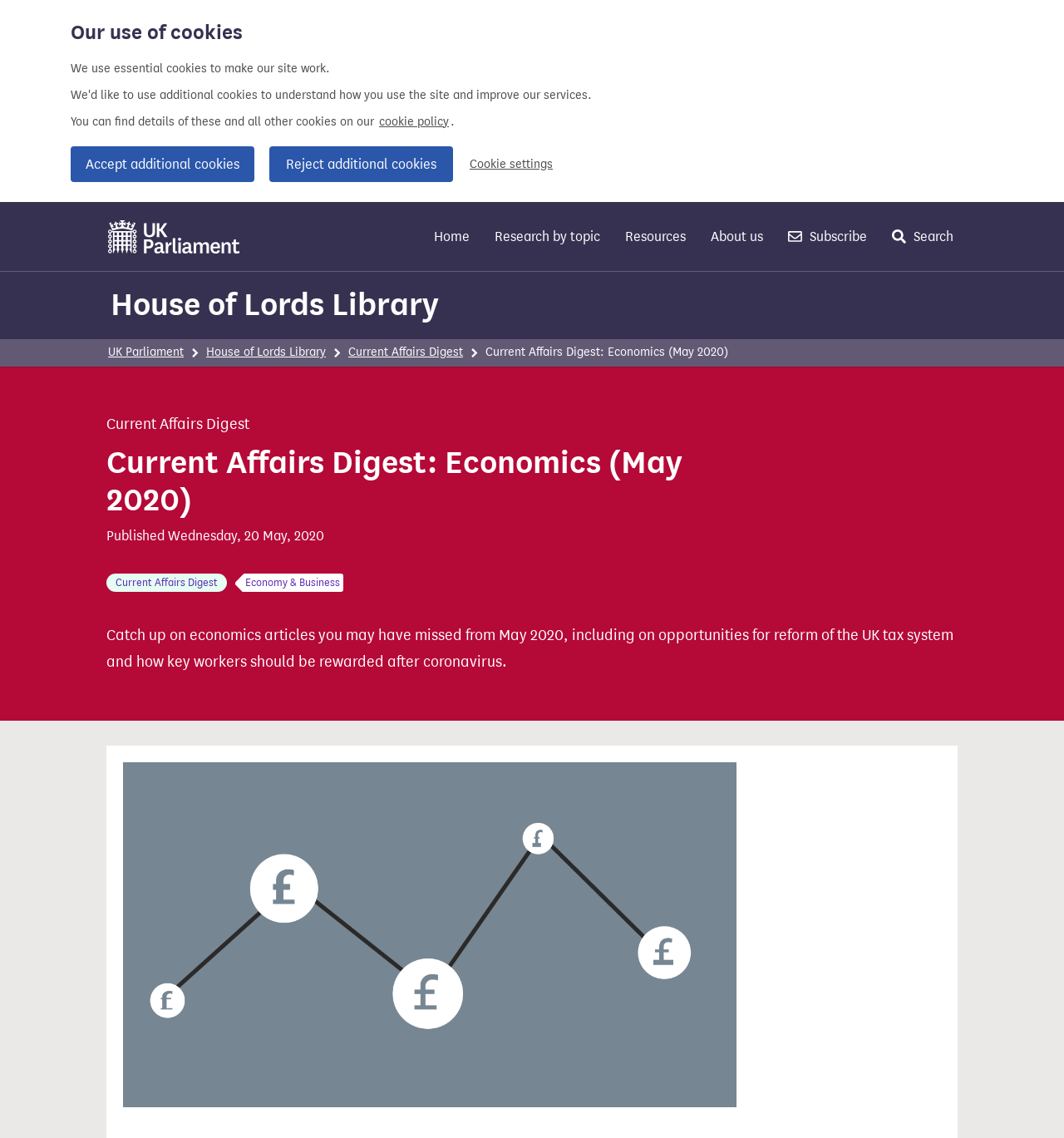Please mark the bounding box coordinates of the area that should be clicked to carry out the instruction: "Visit the previous post".

None